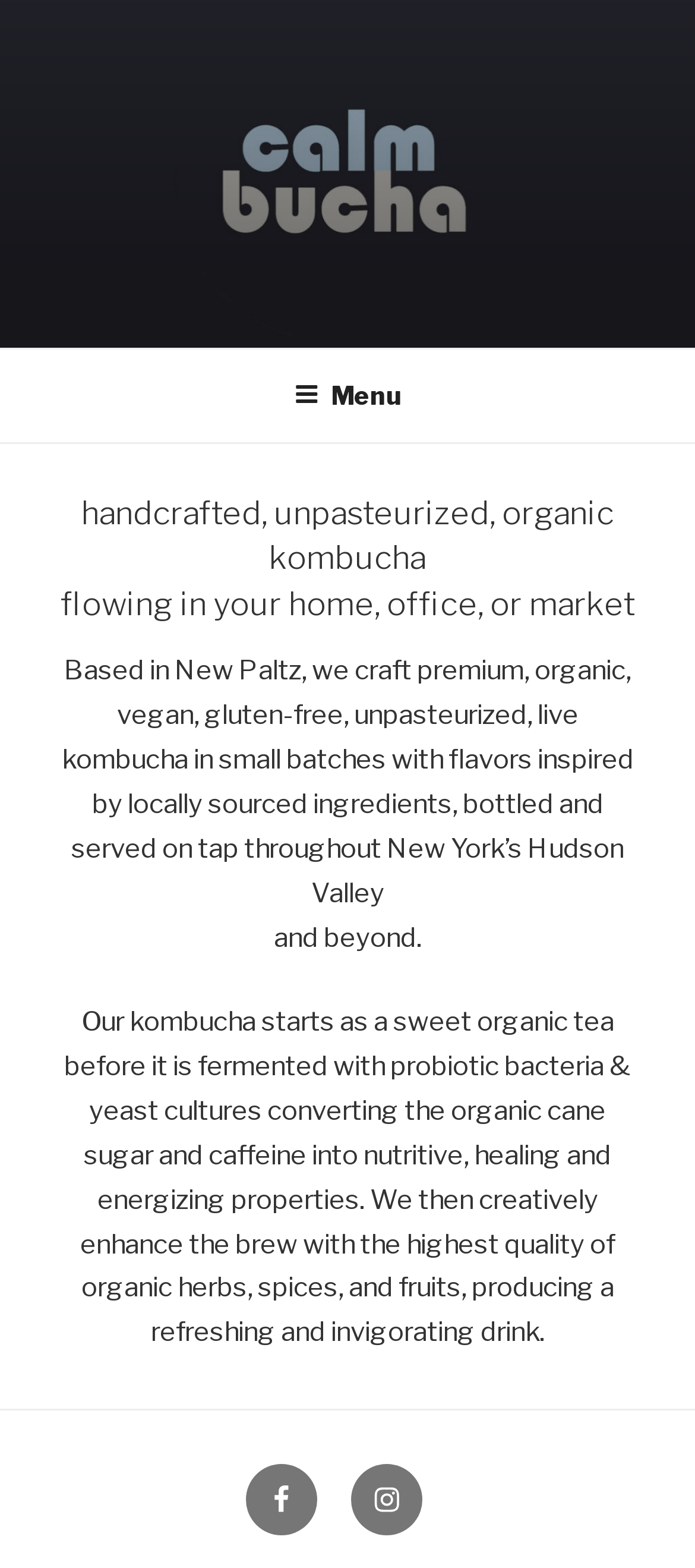Respond with a single word or phrase to the following question:
What is the region where the kombucha is served?

Hudson Valley